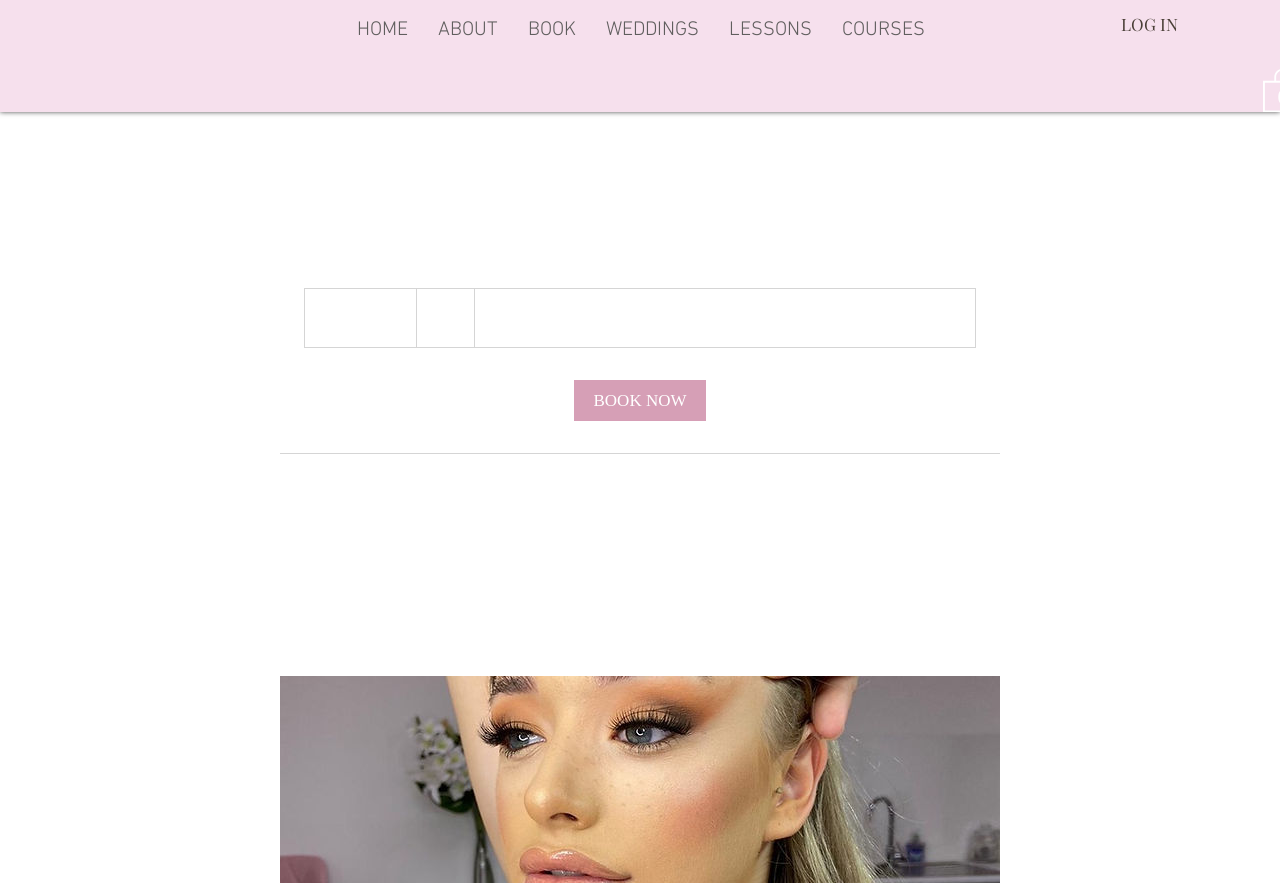What is the location of the prom trial service? Based on the screenshot, please respond with a single word or phrase.

The Urban Sanctuary